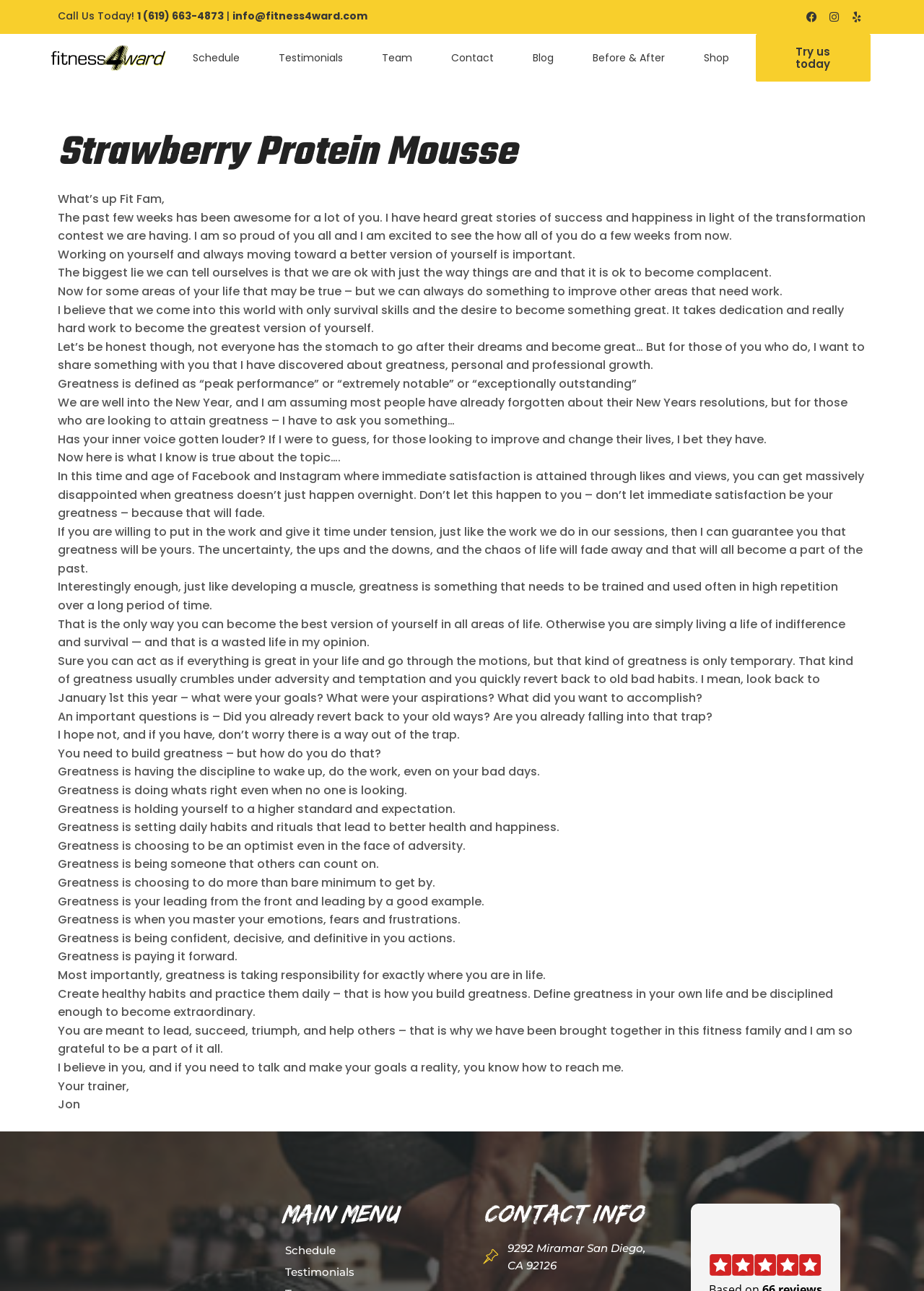Find and specify the bounding box coordinates that correspond to the clickable region for the instruction: "Visit the Facebook page".

[0.868, 0.006, 0.889, 0.021]